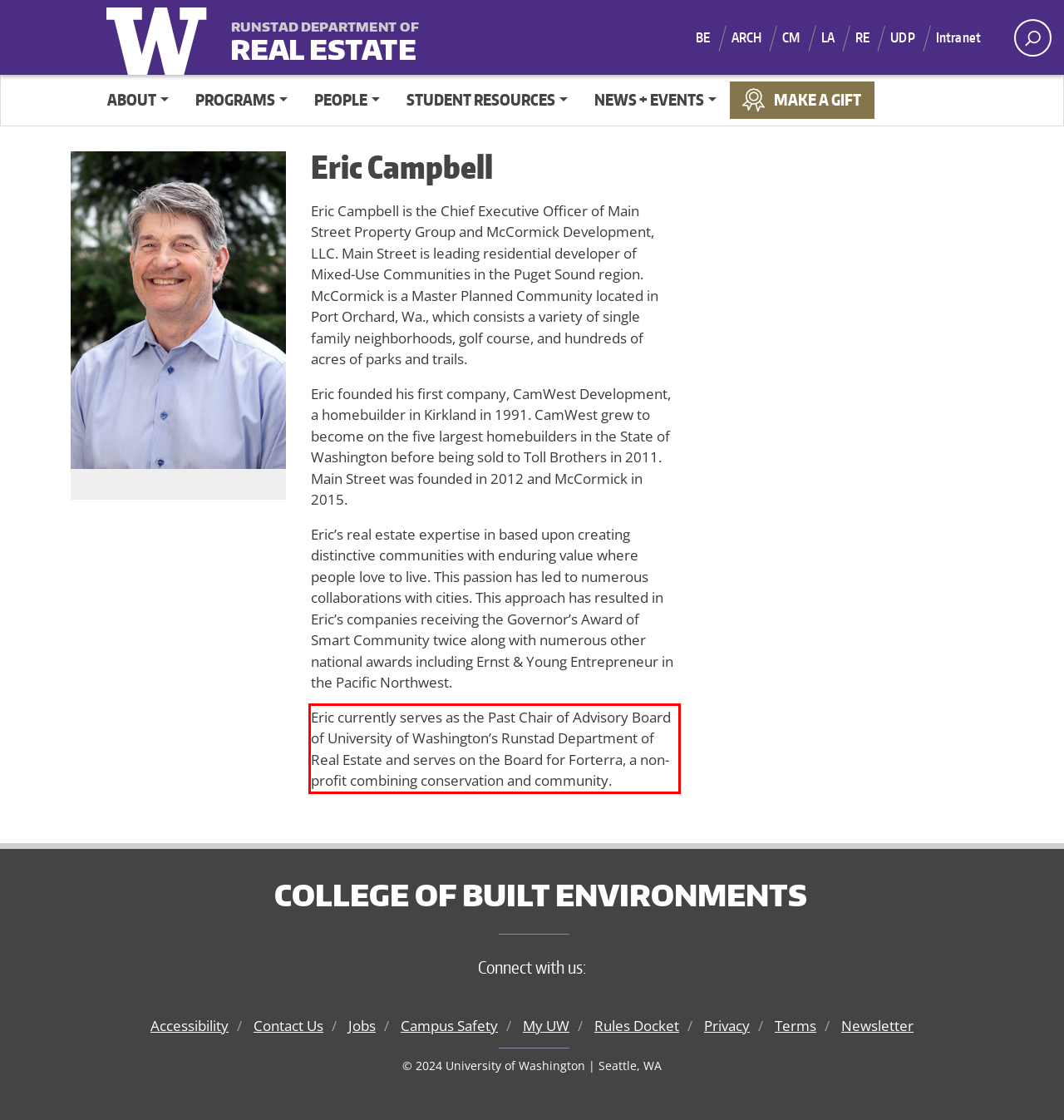Given a screenshot of a webpage, locate the red bounding box and extract the text it encloses.

Eric currently serves as the Past Chair of Advisory Board of University of Washington’s Runstad Department of Real Estate and serves on the Board for Forterra, a non-profit combining conservation and community.